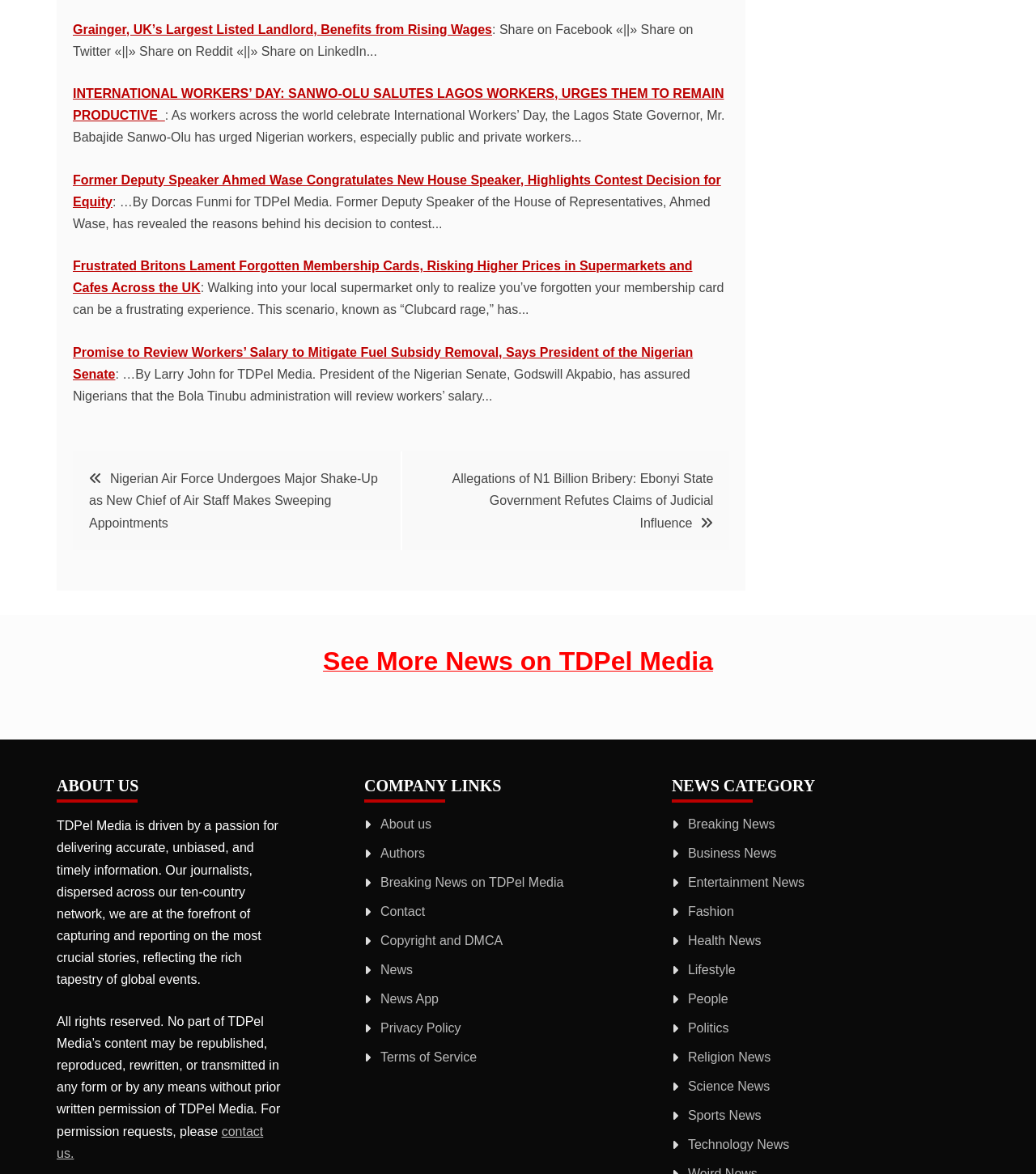Pinpoint the bounding box coordinates for the area that should be clicked to perform the following instruction: "View the 'Breaking News' category".

[0.664, 0.696, 0.748, 0.708]